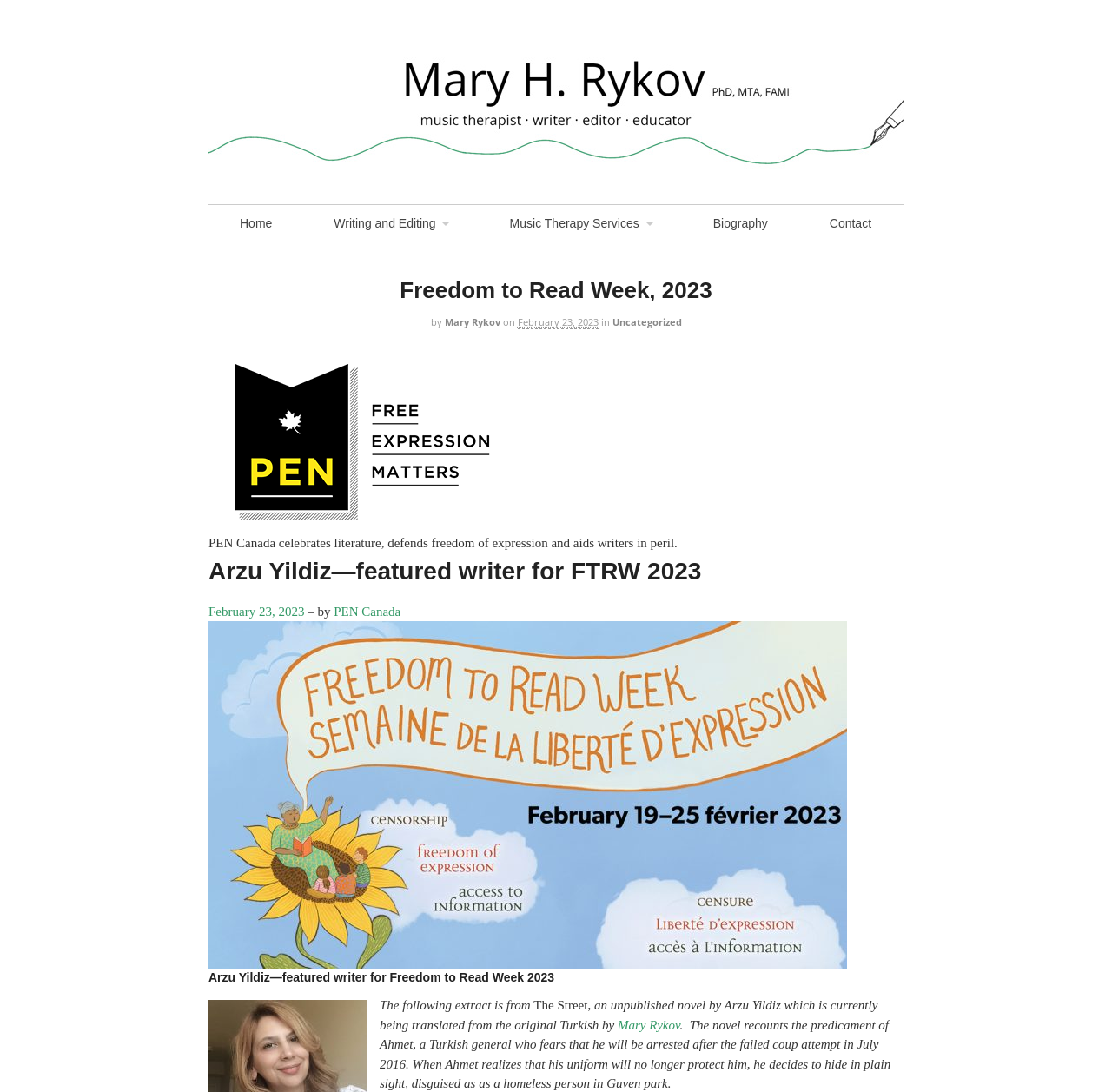Given the webpage screenshot, identify the bounding box of the UI element that matches this description: "PEN Canada".

[0.3, 0.554, 0.36, 0.566]